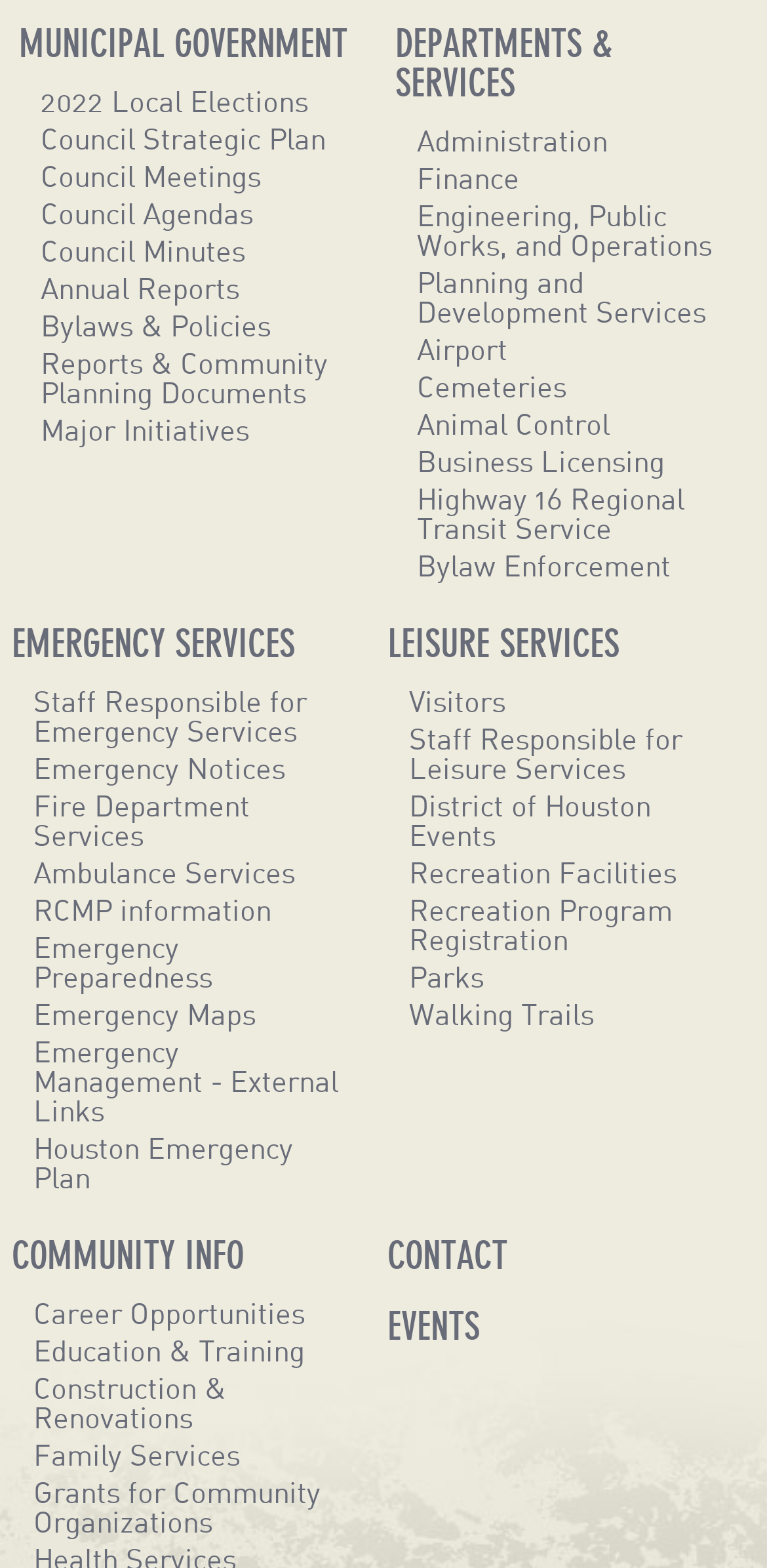Determine the bounding box coordinates of the clickable region to follow the instruction: "Explore Leisure Services".

[0.505, 0.399, 0.808, 0.424]